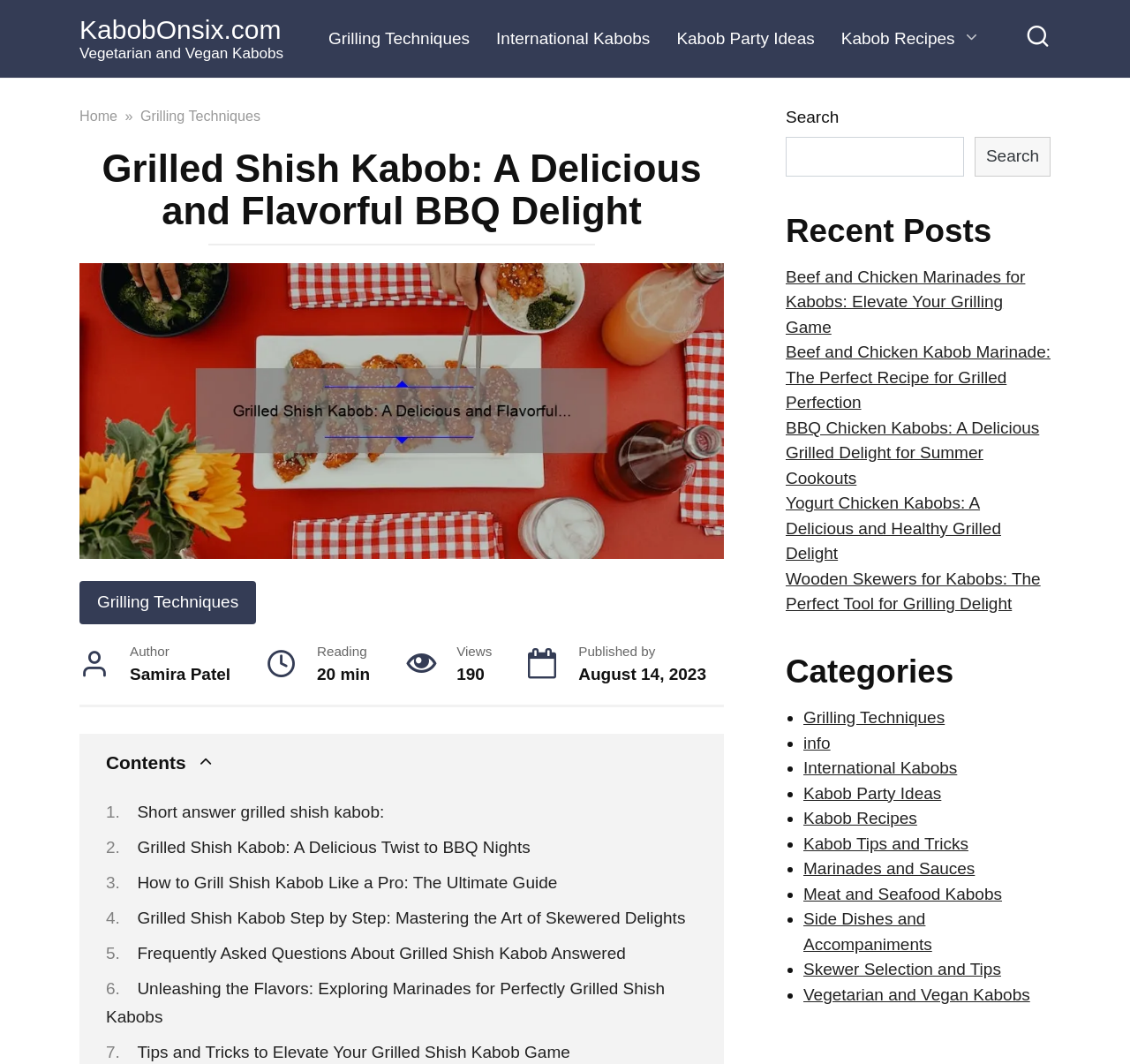What is the purpose of the search box?
Analyze the screenshot and provide a detailed answer to the question.

The search box is provided on the website, and its purpose is to allow users to search for specific content within the website.